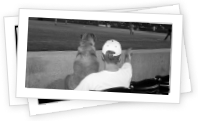Create a detailed narrative that captures the essence of the image.

In this heartwarming black-and-white image, a person is seated on a bench, enjoying a leisurely moment at a park or outdoor venue. The individual, wearing a white cap and a light-colored shirt, sits with their back to the camera, gazing out towards the action happening in the distance. Beside them is a dog, seemingly alert and engaged, with its ears perked up, also looking in the same direction. The scene captures a serene and companionable atmosphere, highlighting the bond between humans and their pets while emphasizing a shared experience of watching something unfold together. The soft focus of the background adds a nostalgic touch, reminiscent of cherished memories from simpler times.